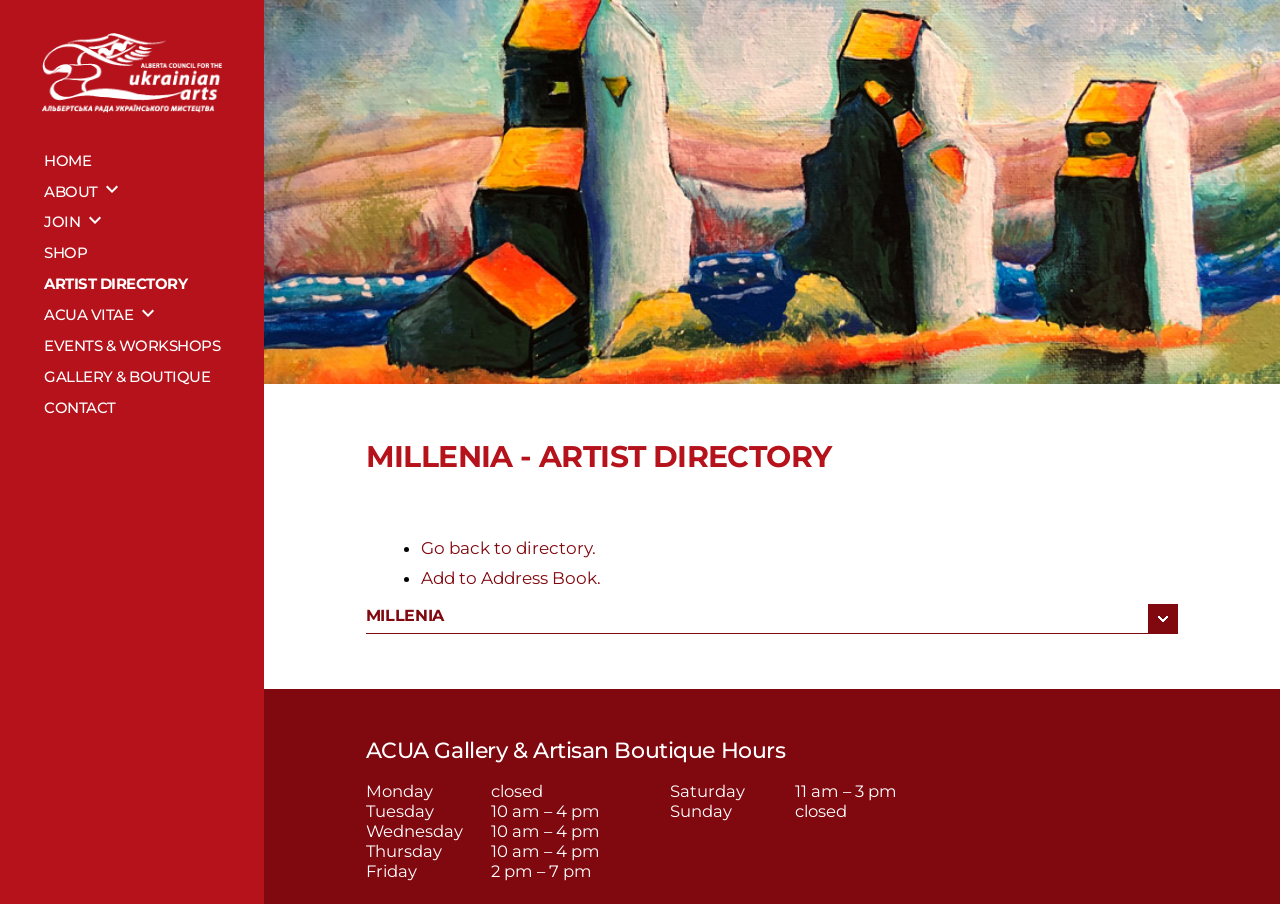What is the last link in the top menu?
Give a one-word or short-phrase answer derived from the screenshot.

JOBS